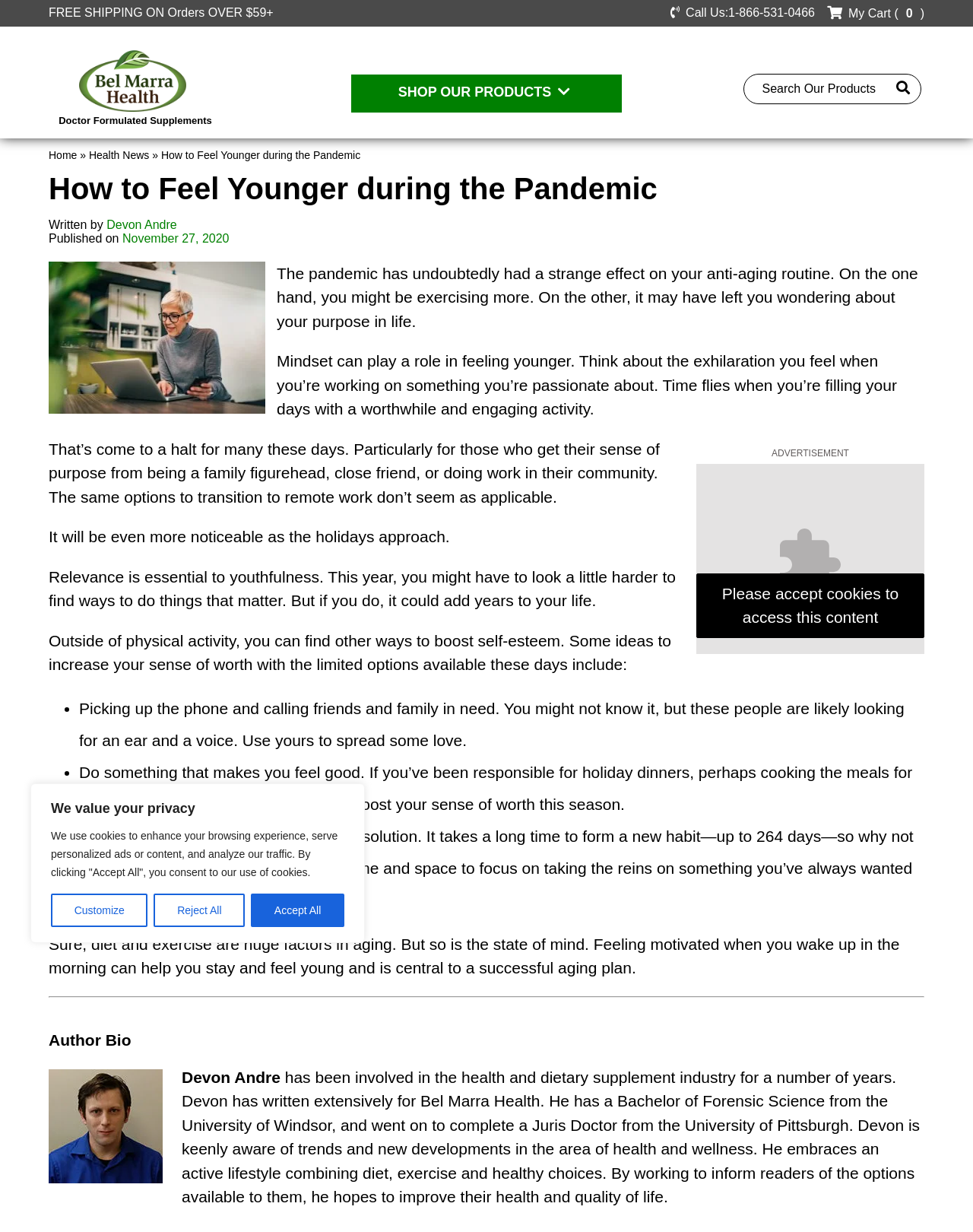Please find the bounding box coordinates in the format (top-left x, top-left y, bottom-right x, bottom-right y) for the given element description. Ensure the coordinates are floating point numbers between 0 and 1. Description: Skip to the content

[0.0, 0.0, 0.104, 0.01]